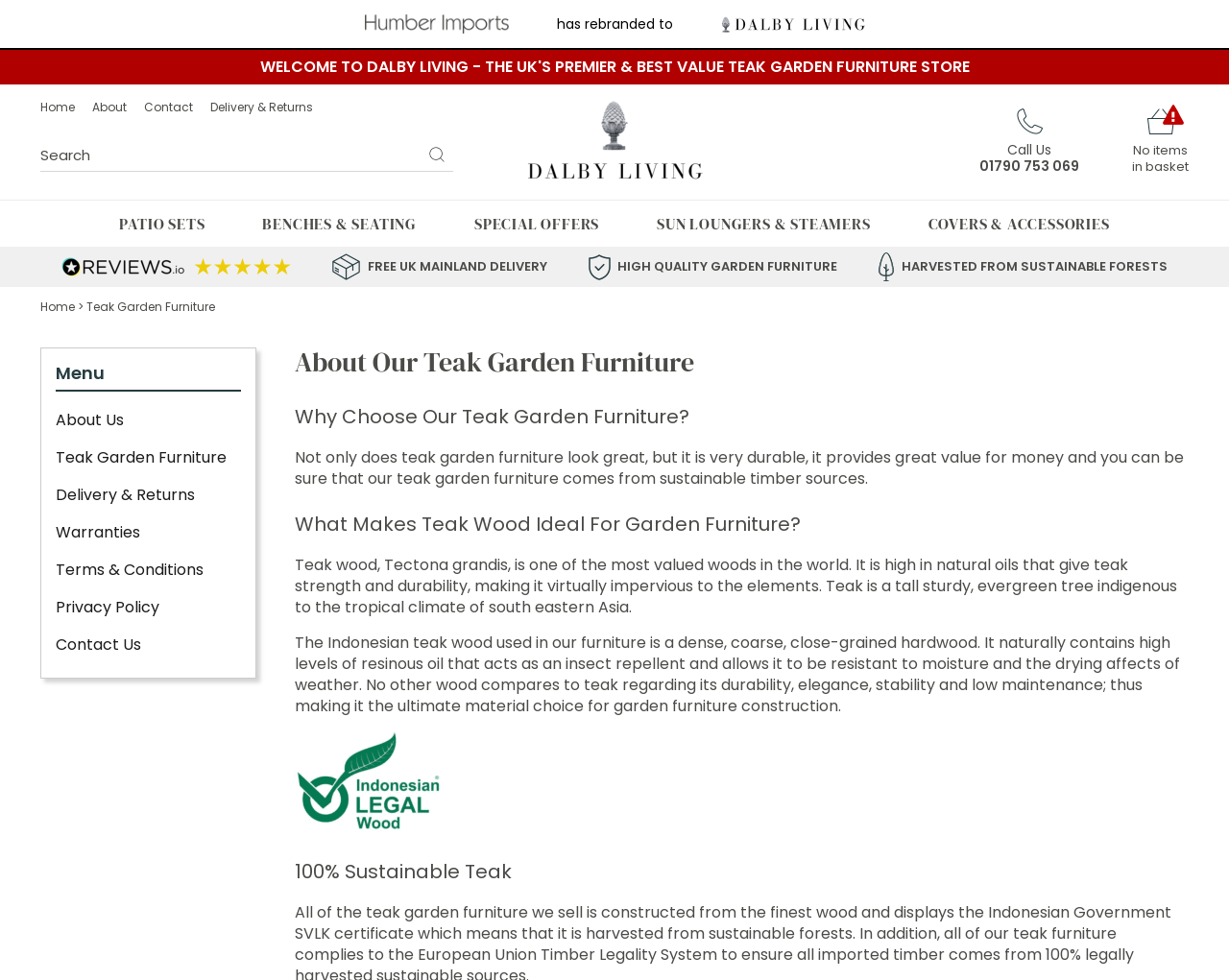Locate the bounding box coordinates of the UI element described by: "Sun Loungers & Steamers". The bounding box coordinates should consist of four float numbers between 0 and 1, i.e., [left, top, right, bottom].

[0.535, 0.218, 0.708, 0.239]